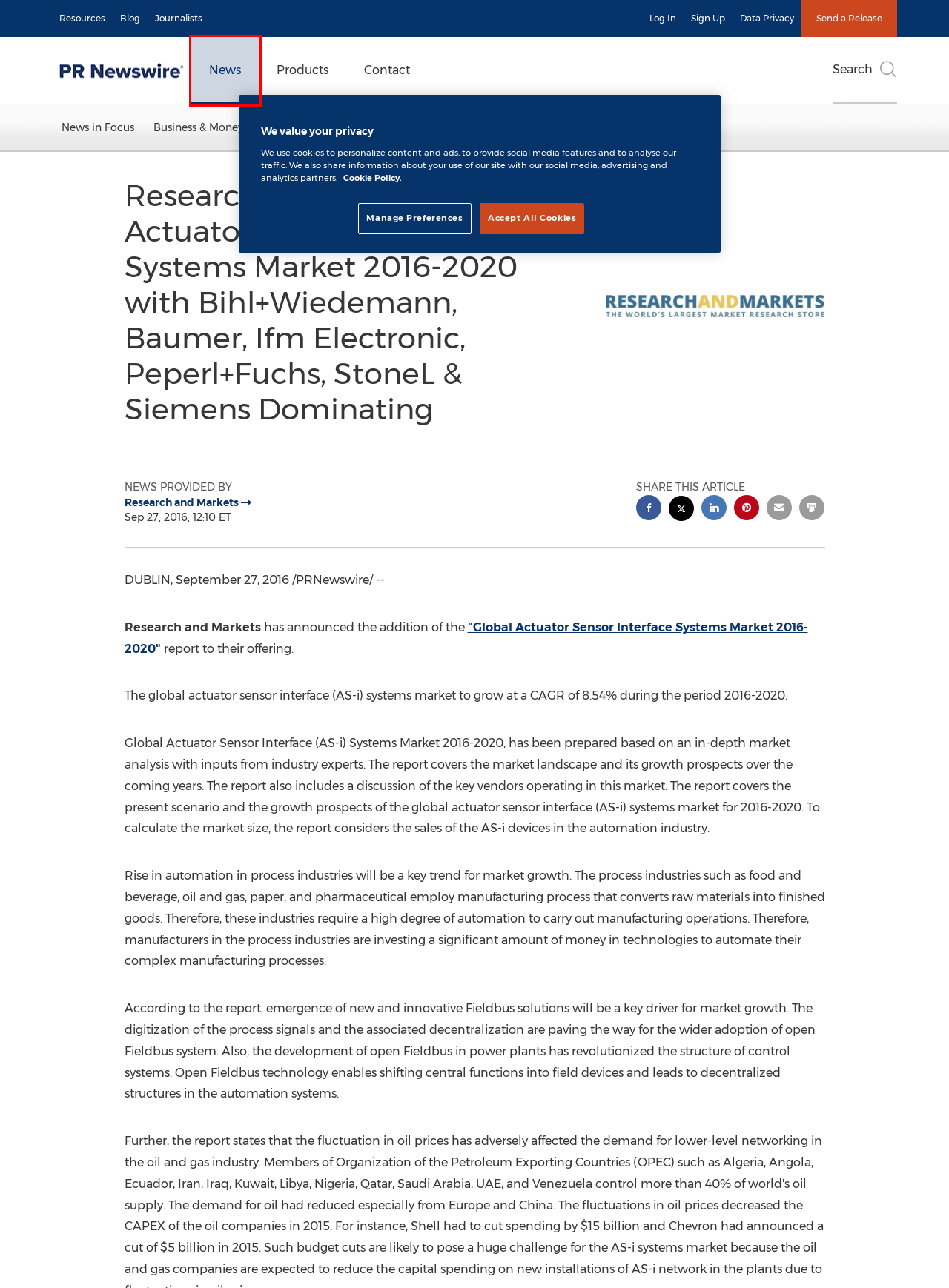Examine the screenshot of a webpage with a red rectangle bounding box. Select the most accurate webpage description that matches the new webpage after clicking the element within the bounding box. Here are the candidates:
A. PR Newswire for Journalists
B. PR Newswire: press release distribution, targeting, monitoring and marketing
C. All News Releases Distributed by PR Newswire
D. research and markets News & Press Releases | PR Newswire
E. Products | PR Newswire
F. Contact PR Newswire by Phone Number, Fax and Website
G. PR Newswire : Become A Member
H. Articles from PR Newswire

C